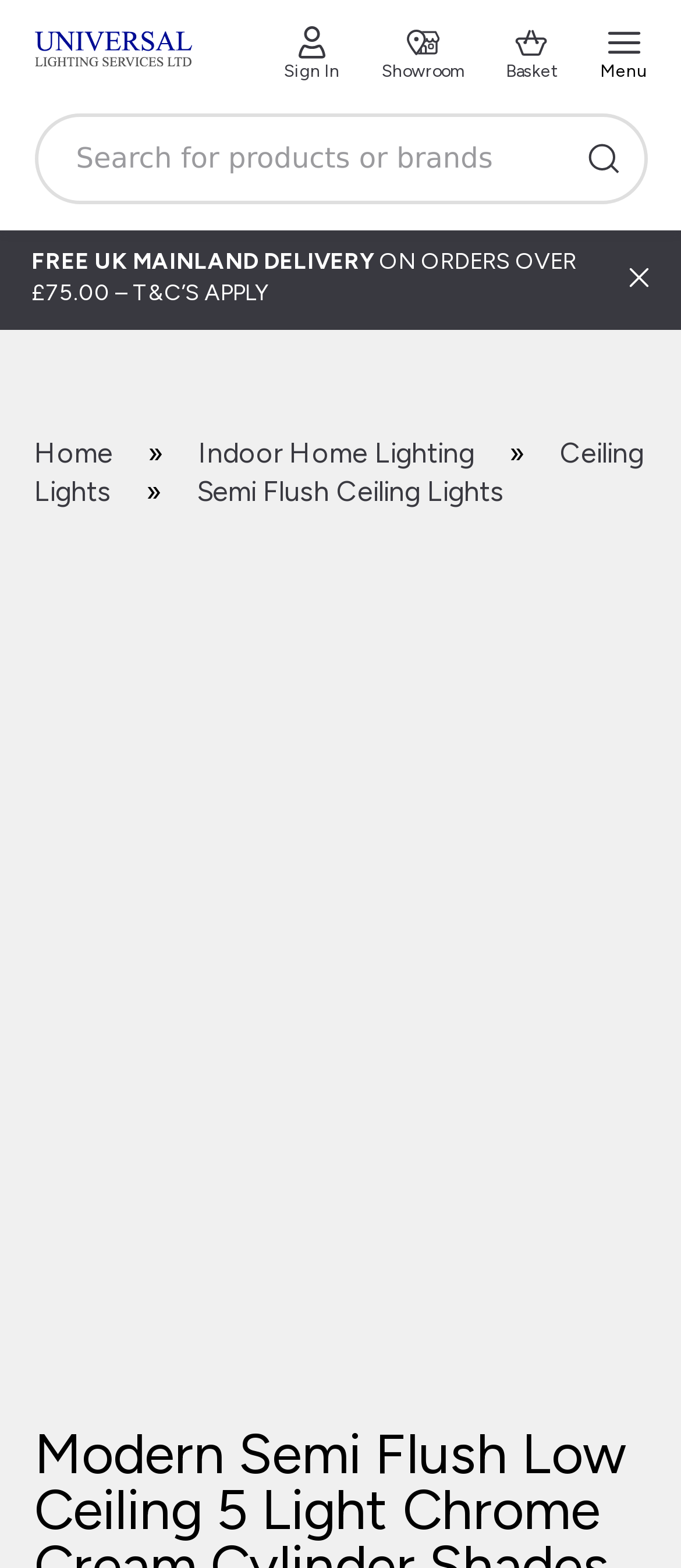Identify the bounding box coordinates of the area that should be clicked in order to complete the given instruction: "Read Understanding Regulatory Compliance and Making It Work on Your Web Site". The bounding box coordinates should be four float numbers between 0 and 1, i.e., [left, top, right, bottom].

None